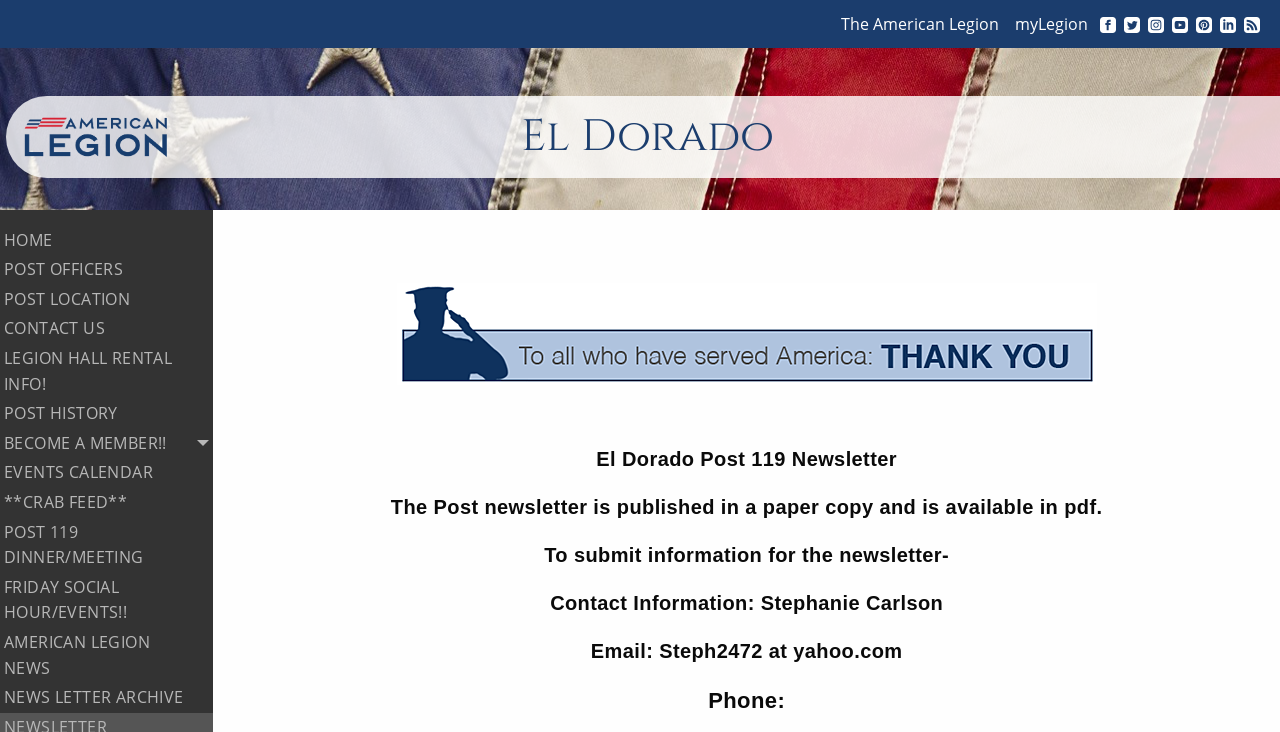Please identify the bounding box coordinates of the element I should click to complete this instruction: 'Go to the HOME page'. The coordinates should be given as four float numbers between 0 and 1, like this: [left, top, right, bottom].

[0.0, 0.308, 0.167, 0.349]